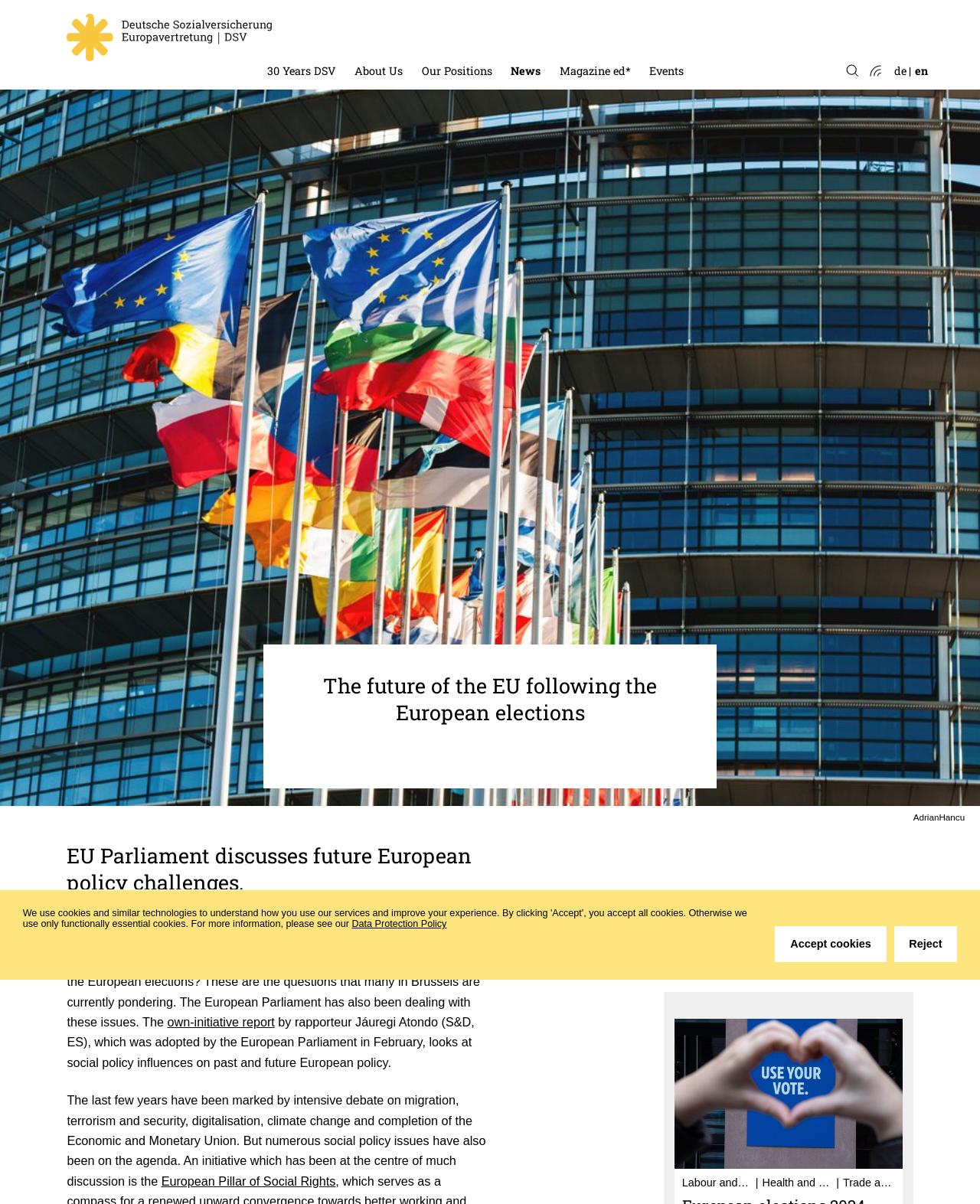Please identify the bounding box coordinates of the clickable area that will fulfill the following instruction: "Read the news from 2020". The coordinates should be in the format of four float numbers between 0 and 1, i.e., [left, top, right, bottom].

[0.51, 0.015, 0.677, 0.037]